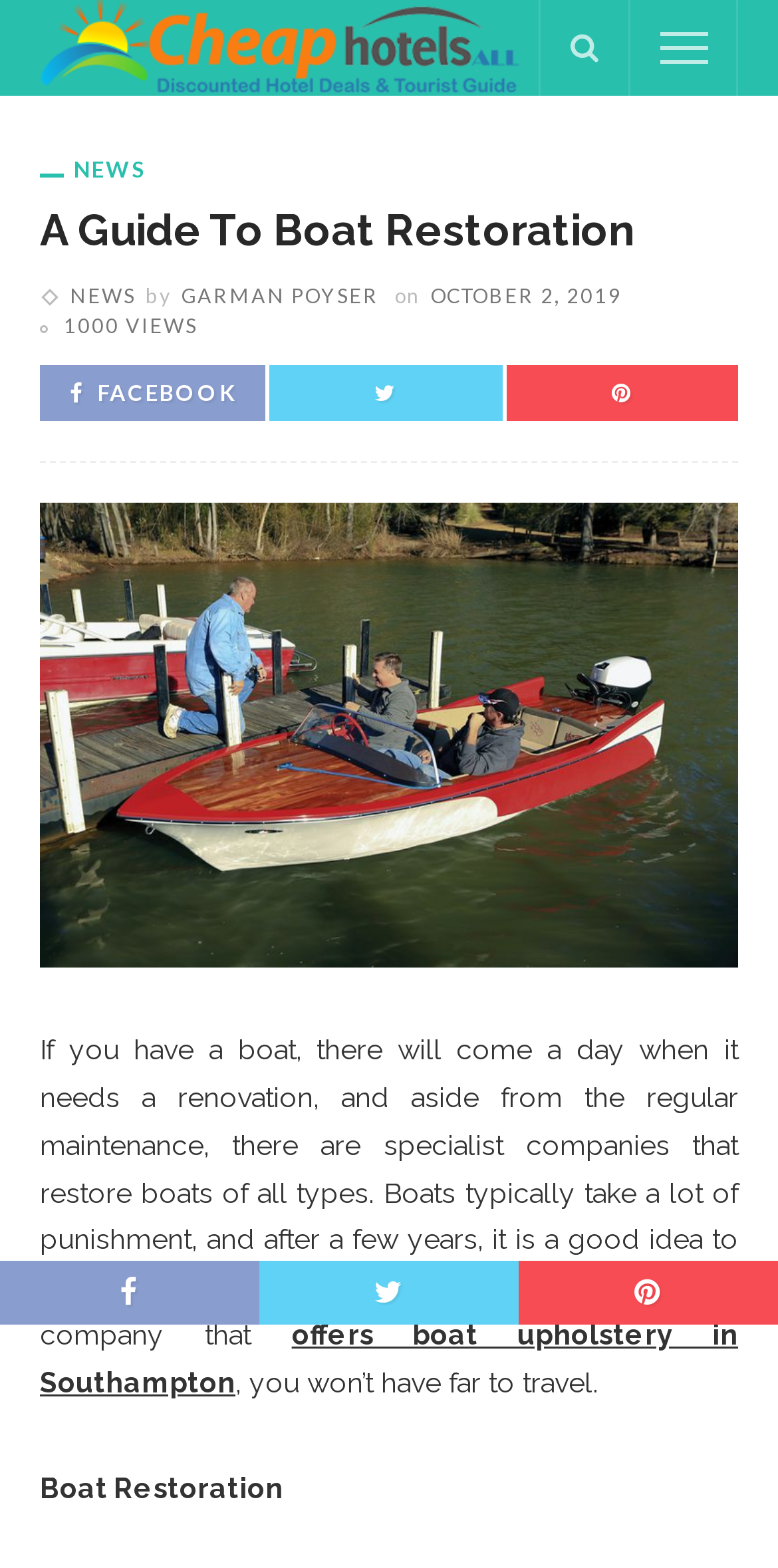What is the topic of the article?
Give a single word or phrase answer based on the content of the image.

Boat Restoration